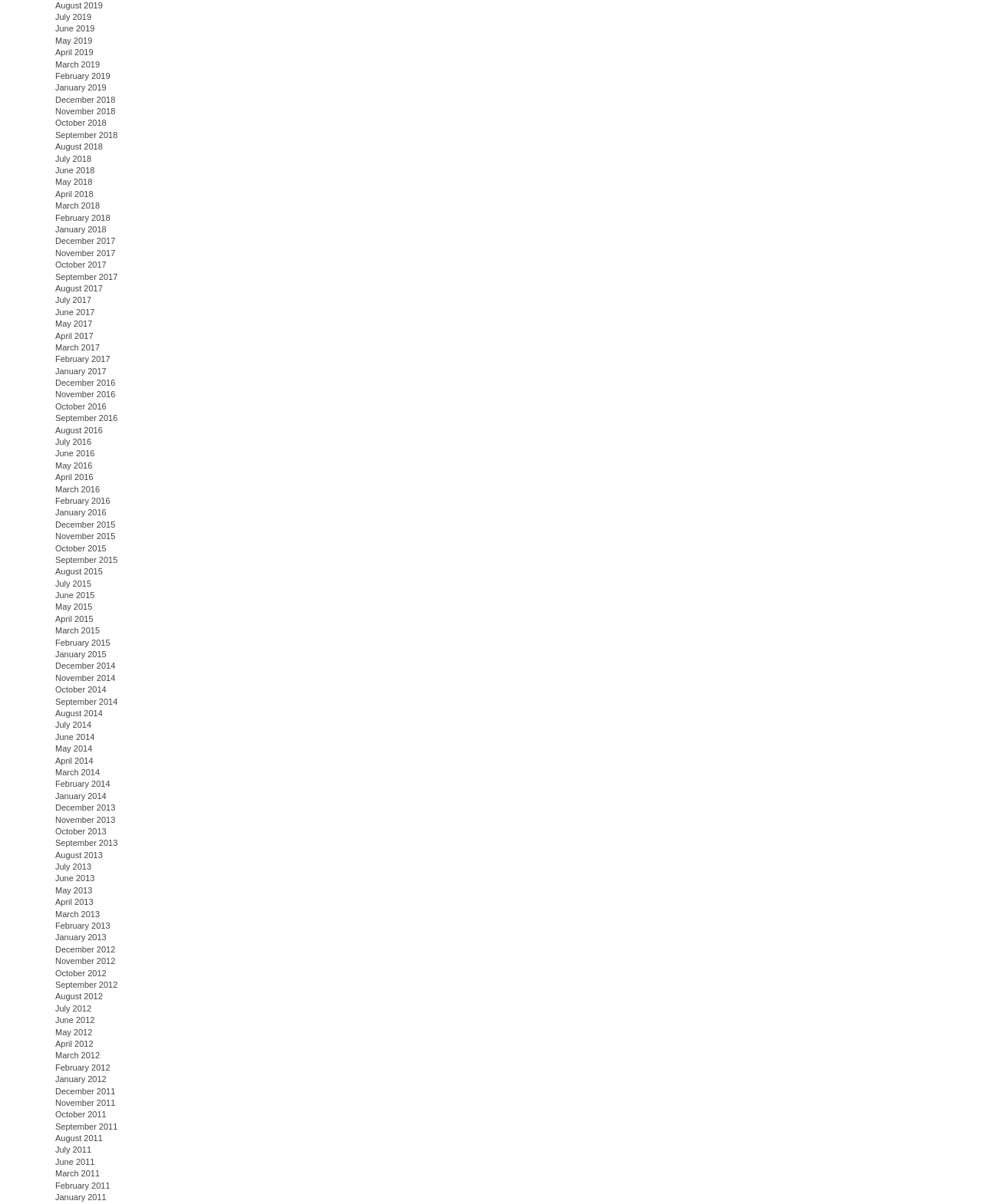Based on the description "Actresses", find the bounding box of the specified UI element.

None